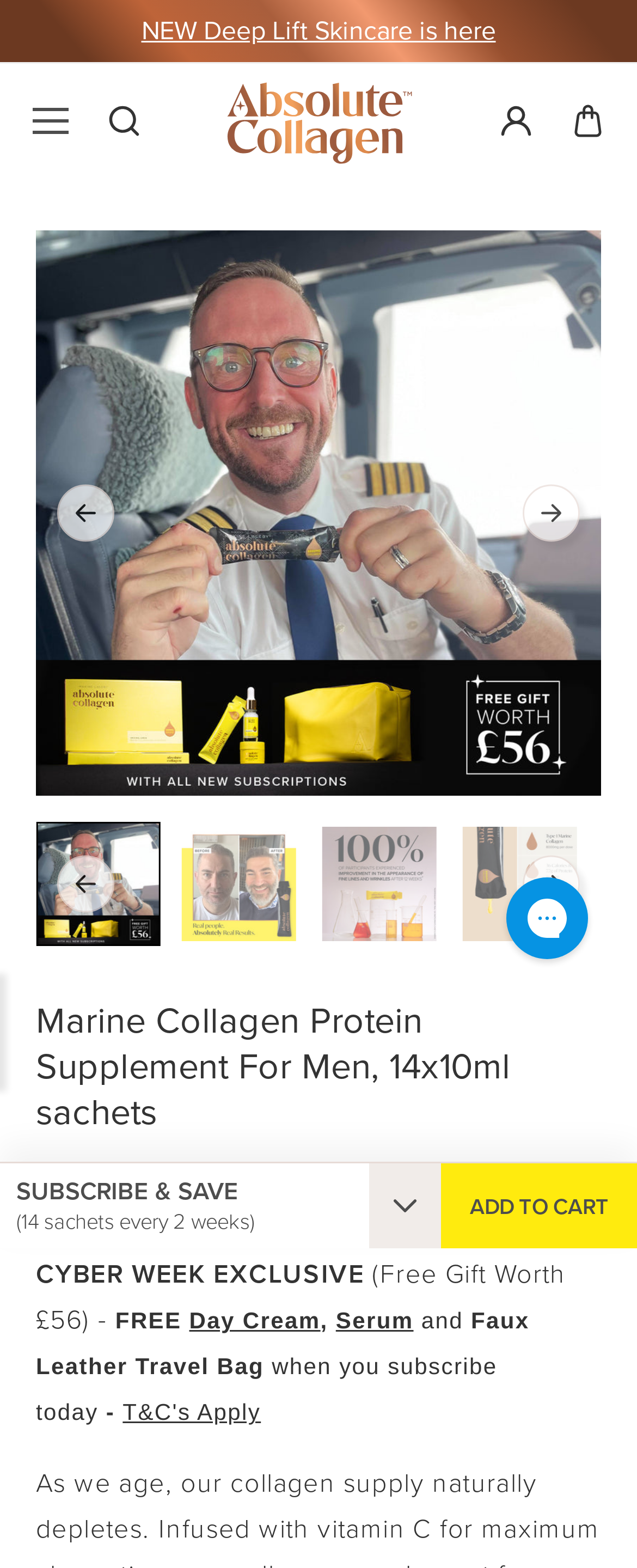Provide a thorough description of this webpage.

This webpage is about Absolute Collagen, a UK-based supplier of liquid collagen for men. At the top, there are several navigation buttons, including a mobile menu, search button, and links to the Absolute Collagen website, account, and cart. 

Below the navigation bar, there is a carousel featuring images of Marine Collagen Protein Supplement For Men, with 14x10ml sachets. The carousel has navigation buttons to move to the previous or next slide, and there are also buttons to go directly to specific slides.

Underneath the carousel, there is a heading that reads "Marine Collagen Protein Supplement For Men, 14x10ml sachets". Below the heading, there is a section with text "From £26.99" and a link to reviews, which are rated 4.9 out of 5 stars with 174 reviews.

Further down, there is a section promoting a Cyber Week exclusive offer, which includes a free gift worth £56. The offer includes free day cream, serum, and a faux leather travel bag when subscribing to their service today. There is also a button to subscribe and save, which offers 14 sachets every 2 weeks.

To the right of the subscribe button, there is an "ADD TO CART" button. At the bottom right corner of the page, there is a live chat messenger iframe from Gorgias.